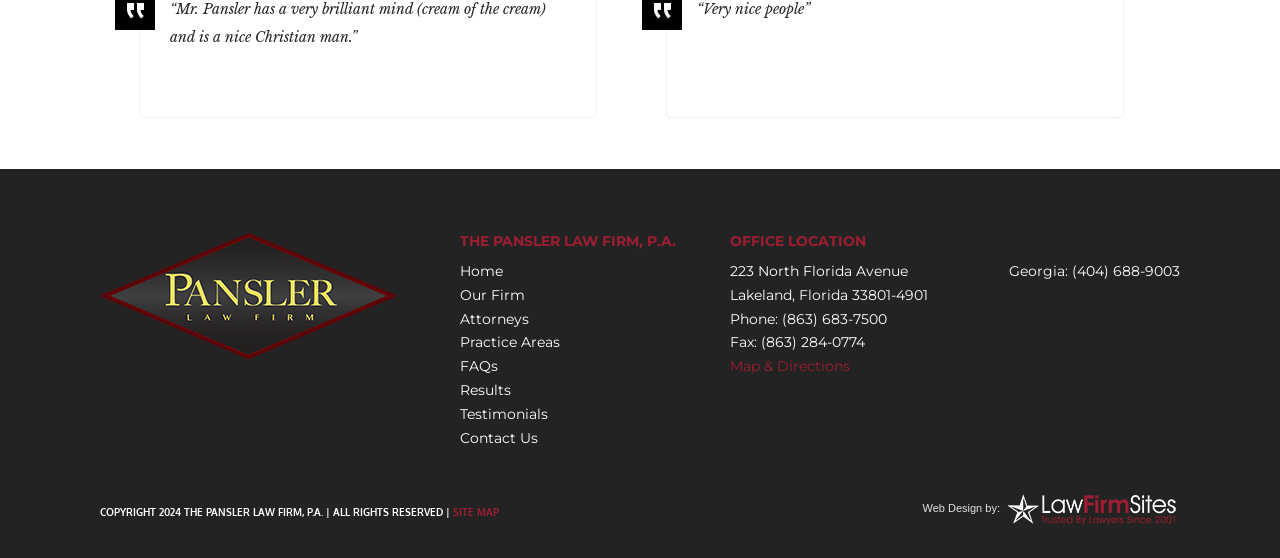Answer the question with a single word or phrase: 
What is the phone number of the law firm?

(863) 683-7500